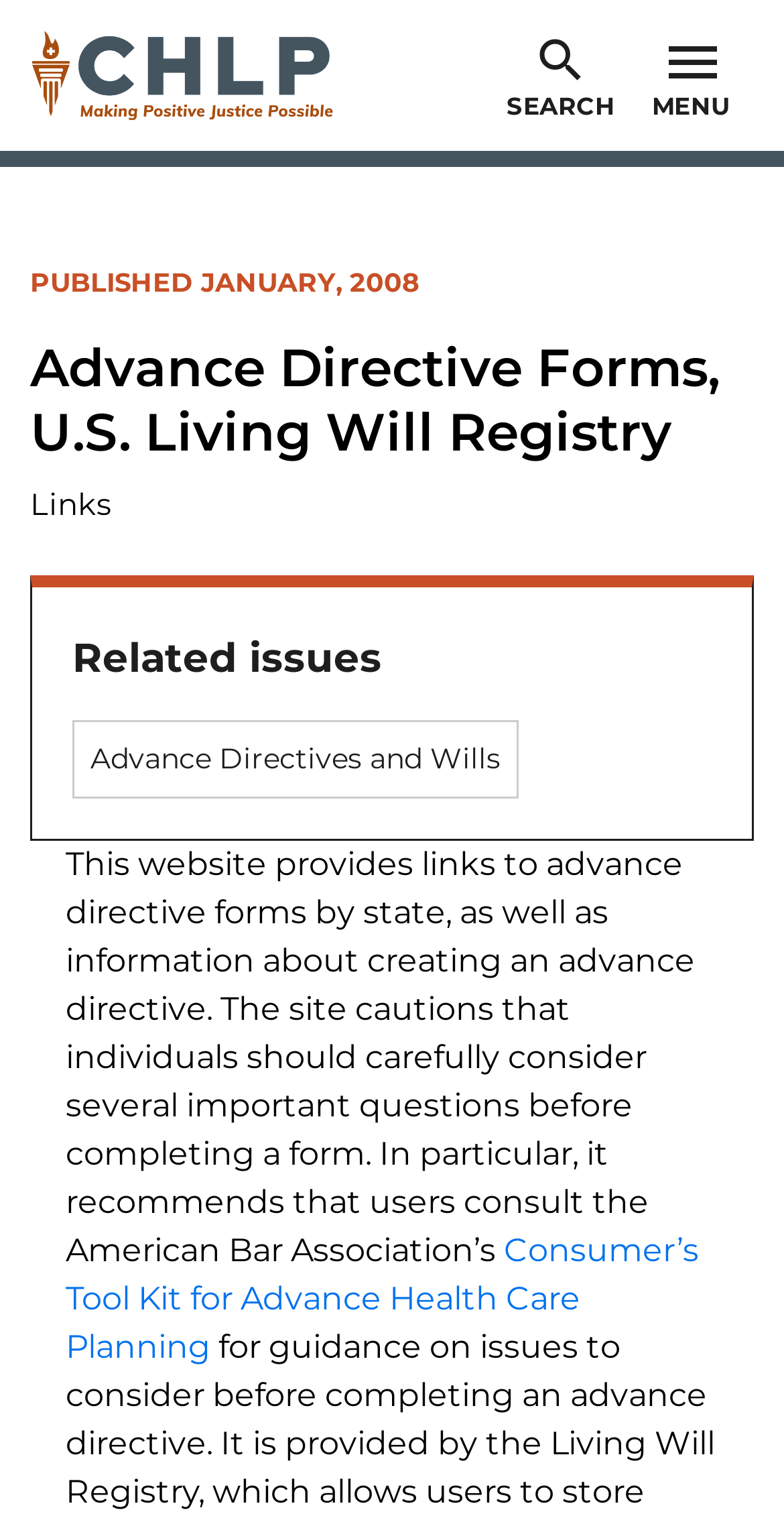What is the purpose of this website?
Look at the image and answer with only one word or phrase.

Provide information and links